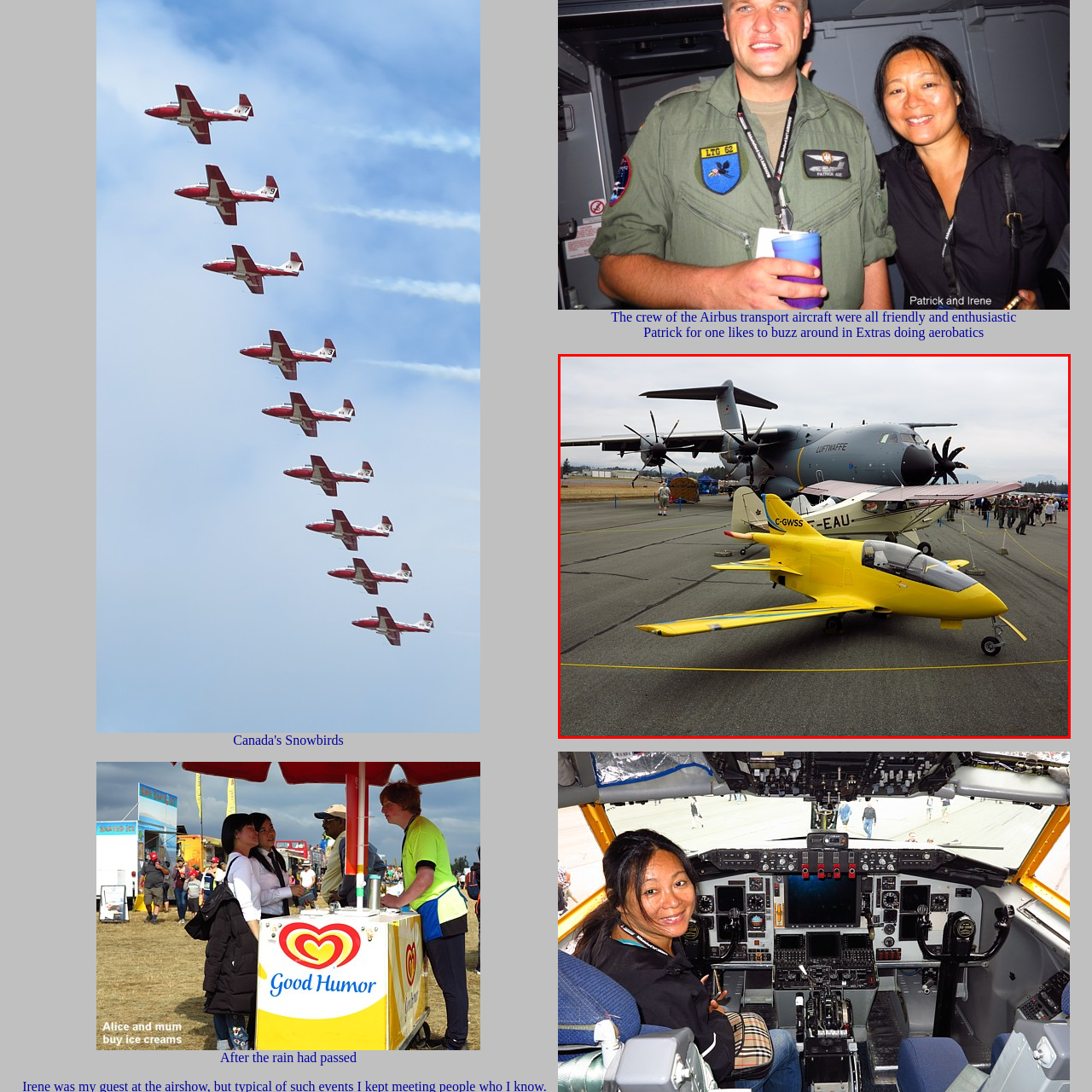Carefully examine the image inside the red box and generate a detailed caption for it.

The image captures an aviation display featuring three distinct aircraft on a tarmac. In the foreground, a small, vibrant yellow aircraft stands out, marked with the registration "C-GWSS." Its sleek design and compact size contrast with the larger planes behind it. 

Directly behind the yellow aircraft, there is a traditional white and red biplane, labeled with the letters "EAU," showcasing a classic design reminiscent of vintage aviation. Towering in the background is a substantial military transport plane, carrying the markings of the Luftwaffe, the German Air Force. Its large propellers and rugged fuselage contribute to its imposing silhouette against a cloudy sky.

The scene is lively, with a crowd of onlookers in the background, surrounded by the open air and the spirit of aviation enthusiasm. The tarmac is marked and organized, indicating a well-structured event, possibly an airshow or an aviation exhibition.